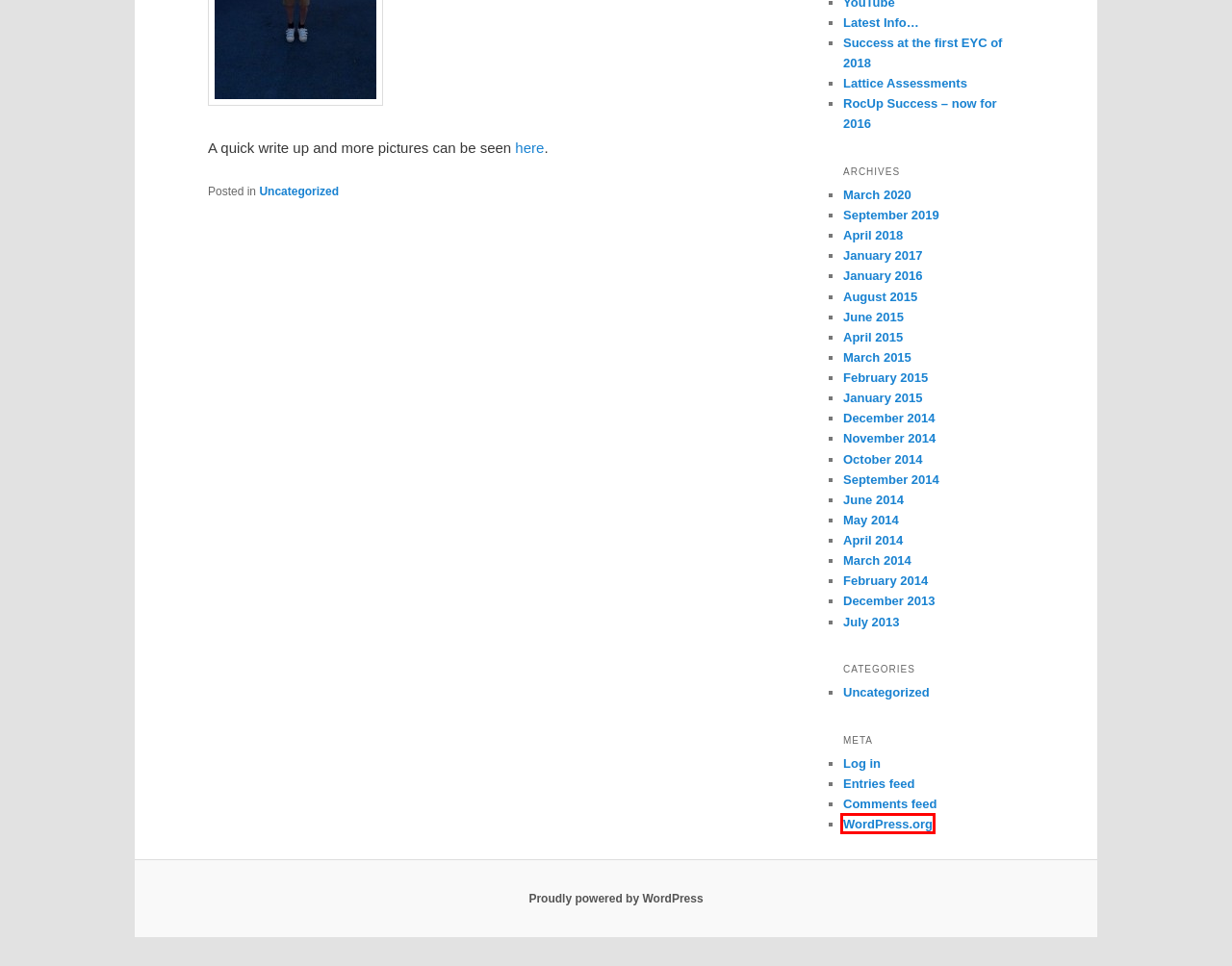Please examine the screenshot provided, which contains a red bounding box around a UI element. Select the webpage description that most accurately describes the new page displayed after clicking the highlighted element. Here are the candidates:
A. July | 2013 | Robin O'Leary
B. June | 2015 | Robin O'Leary
C. January | 2017 | Robin O'Leary
D. Blog Tool, Publishing Platform, and CMS – WordPress.org
E. August | 2015 | Robin O'Leary
F. January | 2015 | Robin O'Leary
G. April | 2015 | Robin O'Leary
H. March | 2014 | Robin O'Leary

D